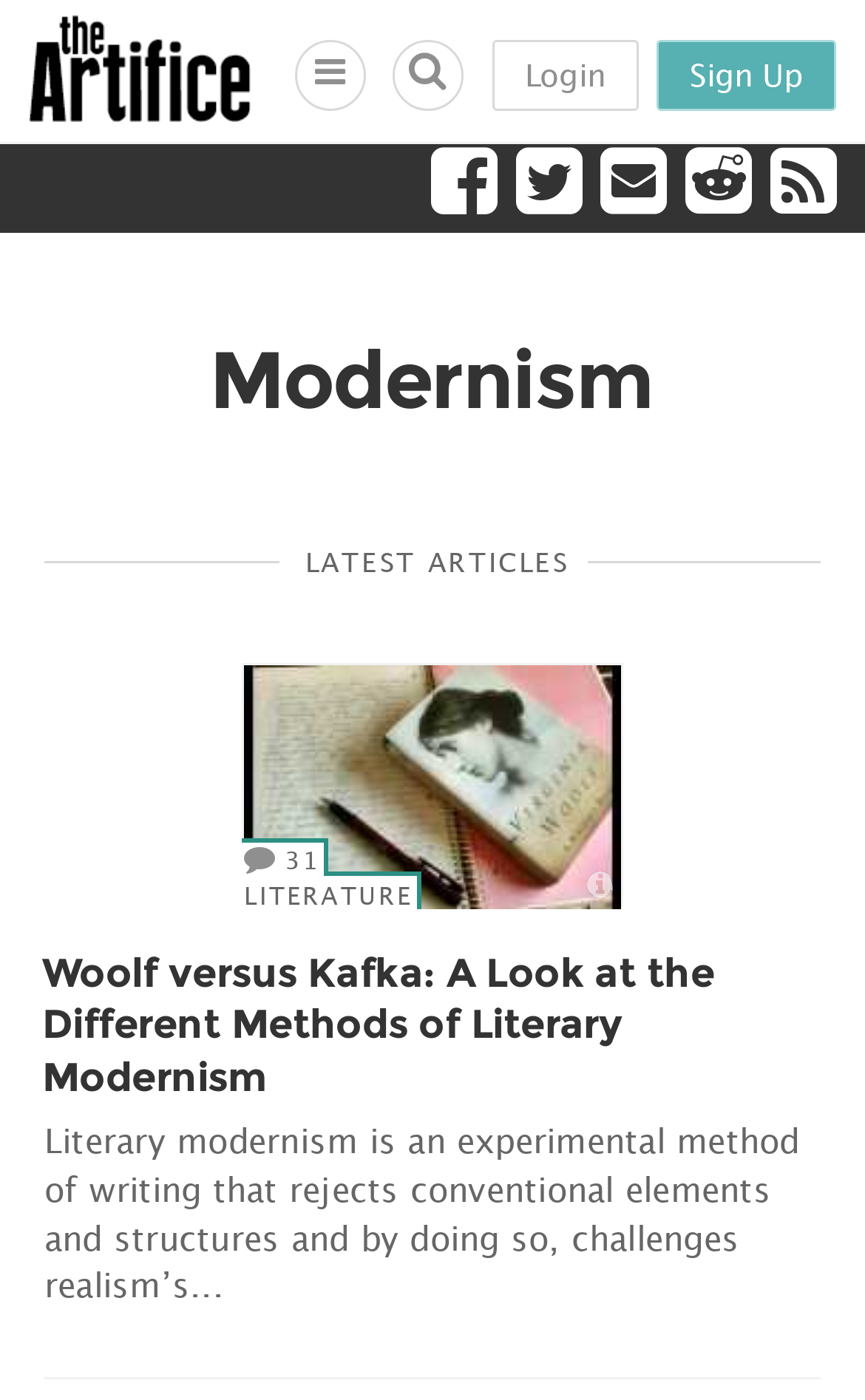Determine the bounding box coordinates of the section to be clicked to follow the instruction: "Read the article about Woolf versus Kafka". The coordinates should be given as four float numbers between 0 and 1, formatted as [left, top, right, bottom].

[0.051, 0.678, 0.949, 0.936]